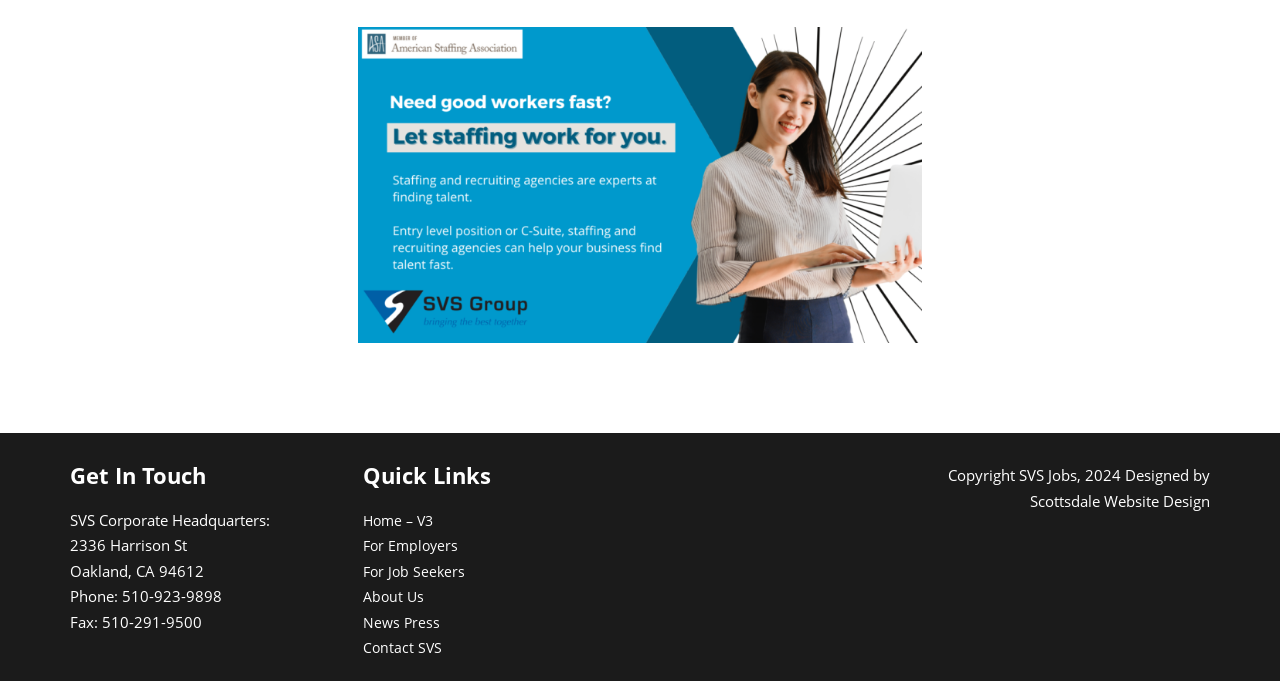Provide the bounding box coordinates of the area you need to click to execute the following instruction: "Call SVS using phone number".

[0.095, 0.861, 0.173, 0.89]